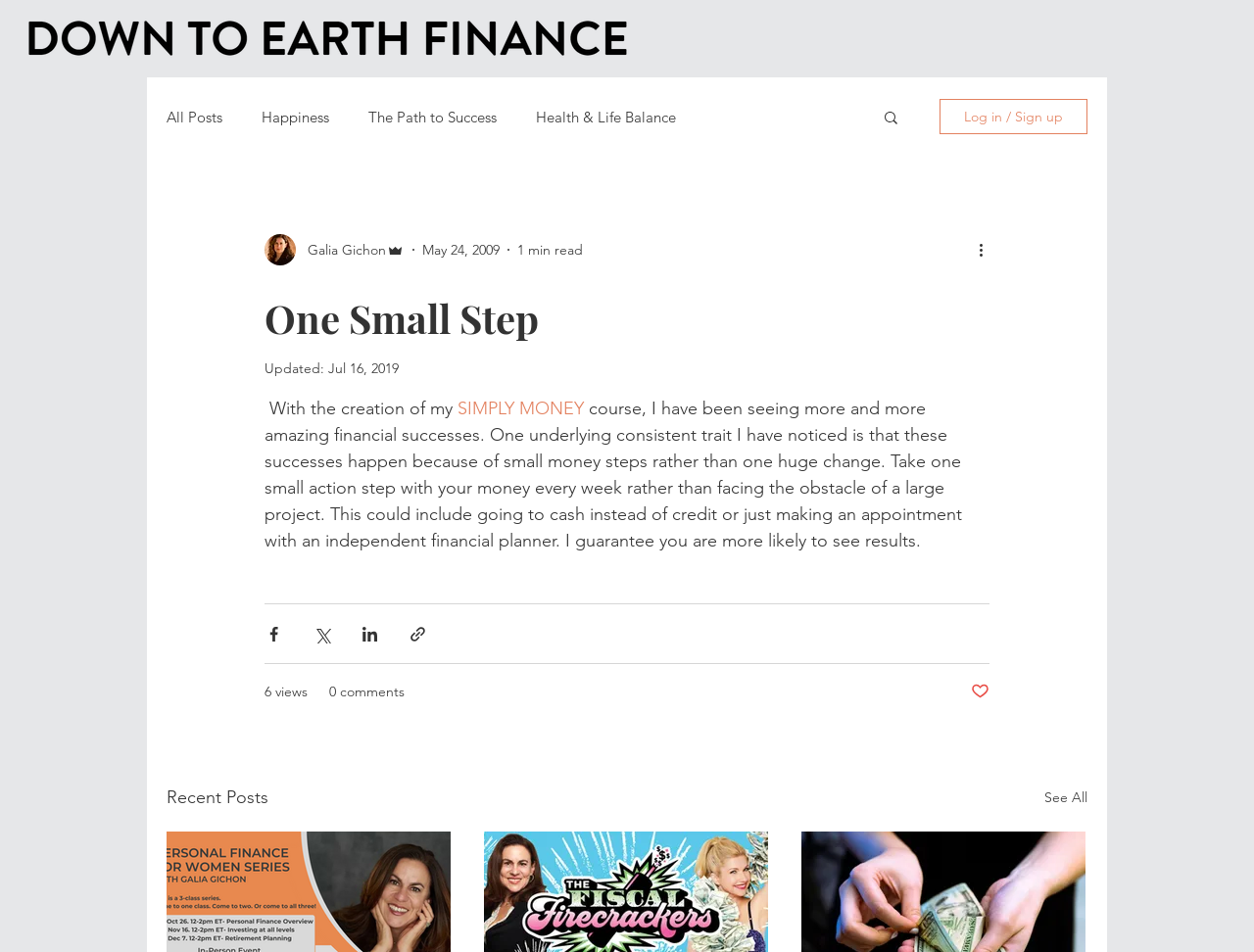How many views does the post have?
Please provide a single word or phrase as the answer based on the screenshot.

6 views